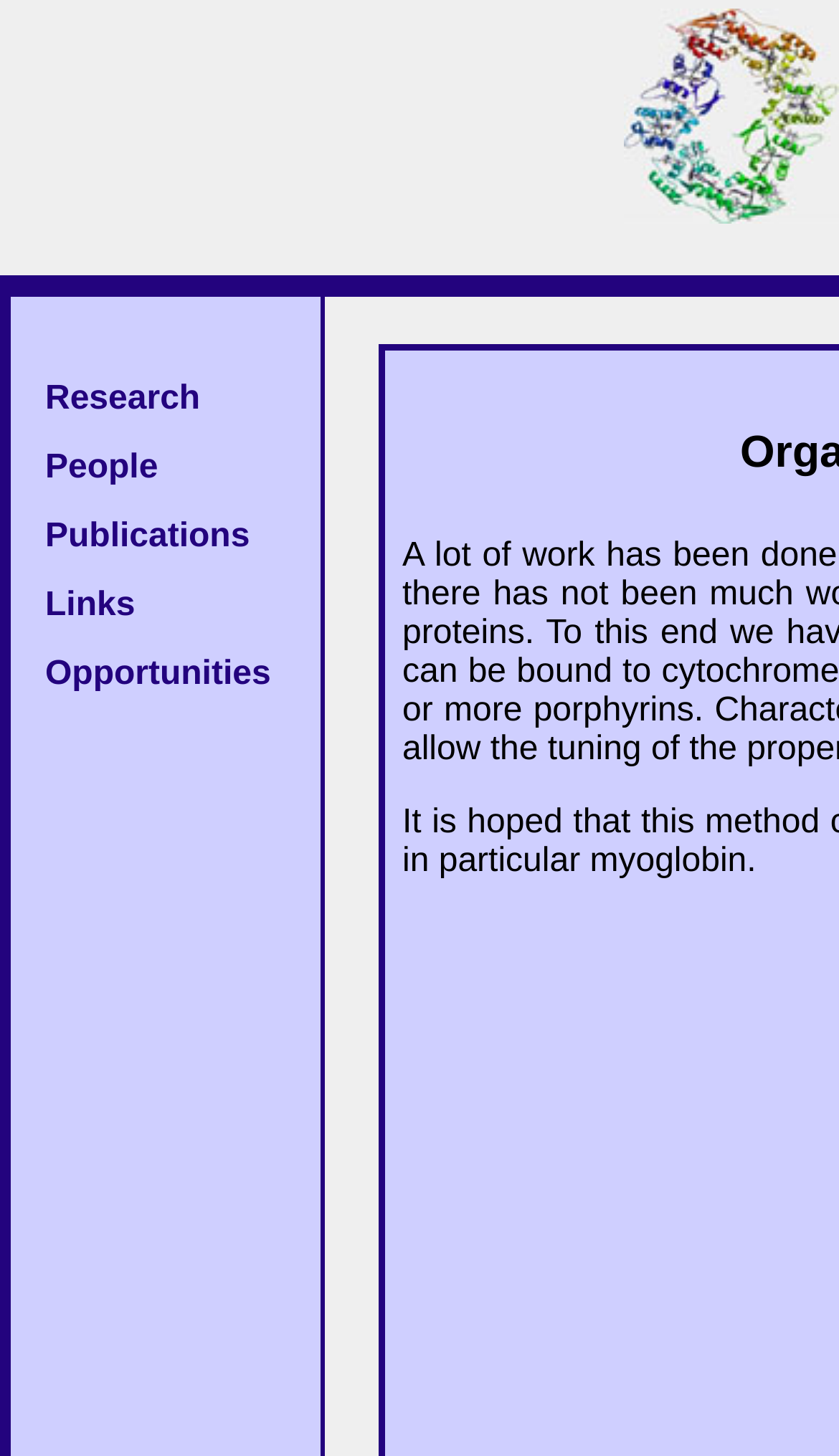Please answer the following question using a single word or phrase: 
How many elements are directly under the root element?

2